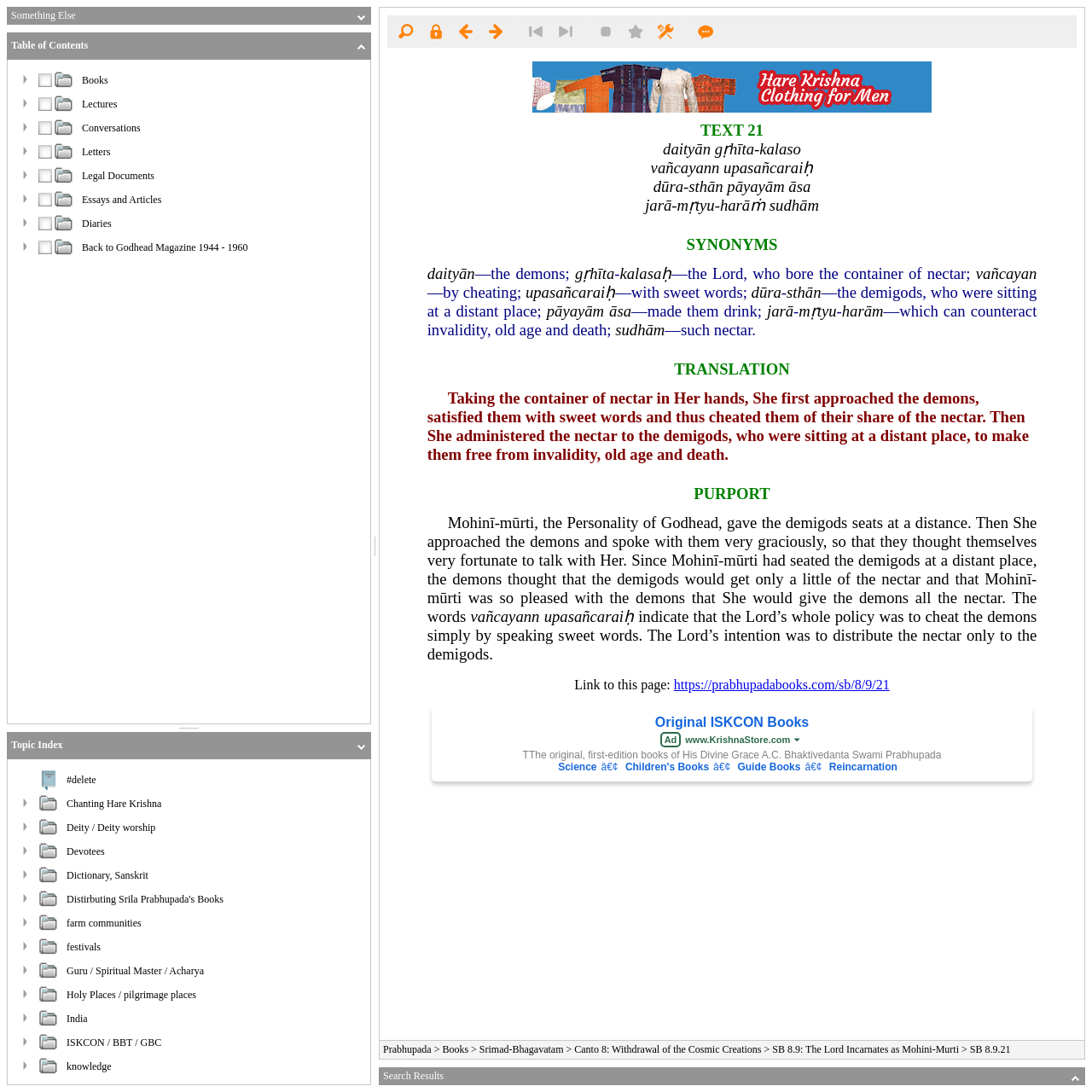What is the last type of writing listed?
Provide a well-explained and detailed answer to the question.

By looking at the table of contents, we can see that the last type of writing listed is 'Diaries', which is the last table row.